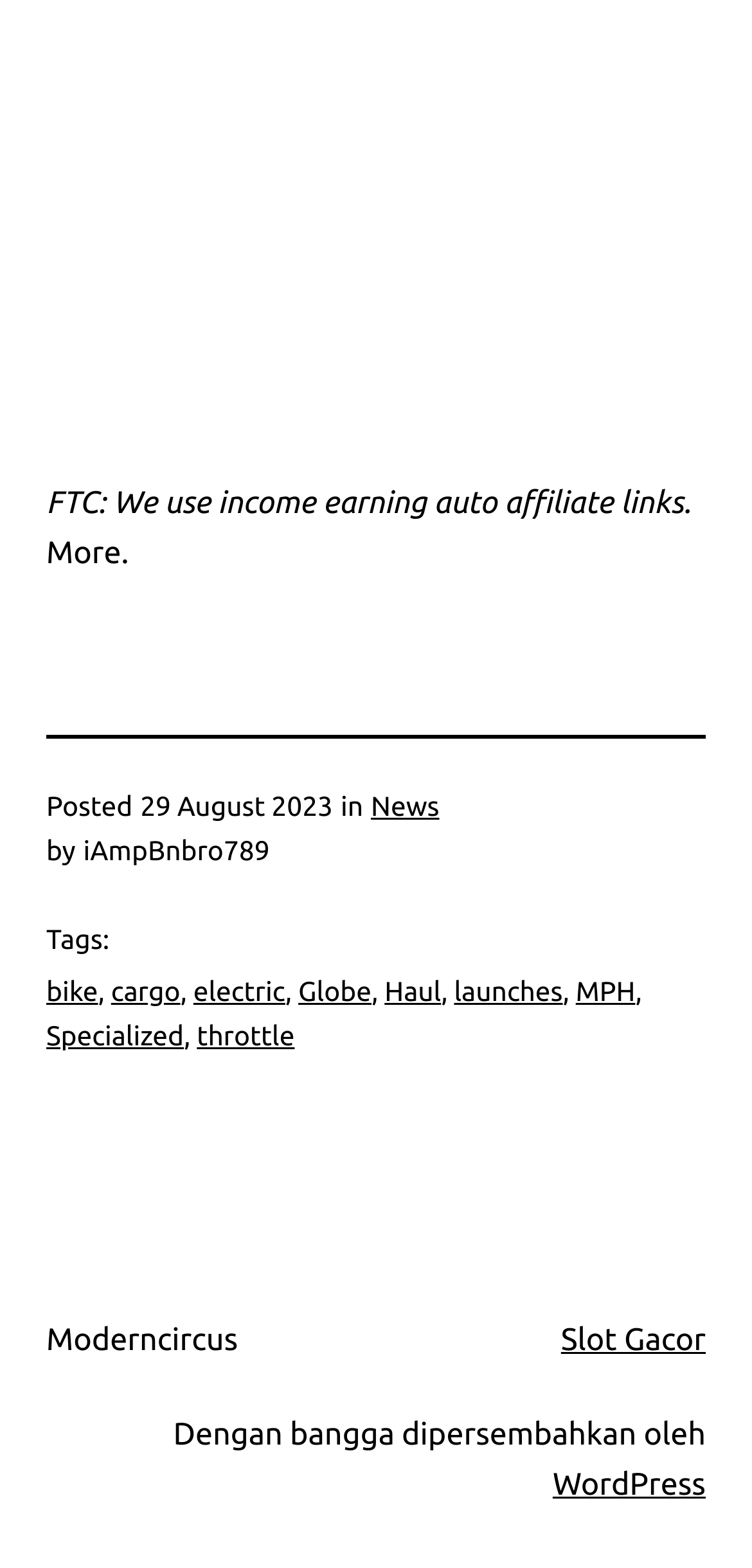Could you indicate the bounding box coordinates of the region to click in order to complete this instruction: "Click on the 'WordPress' link".

[0.735, 0.936, 0.938, 0.959]